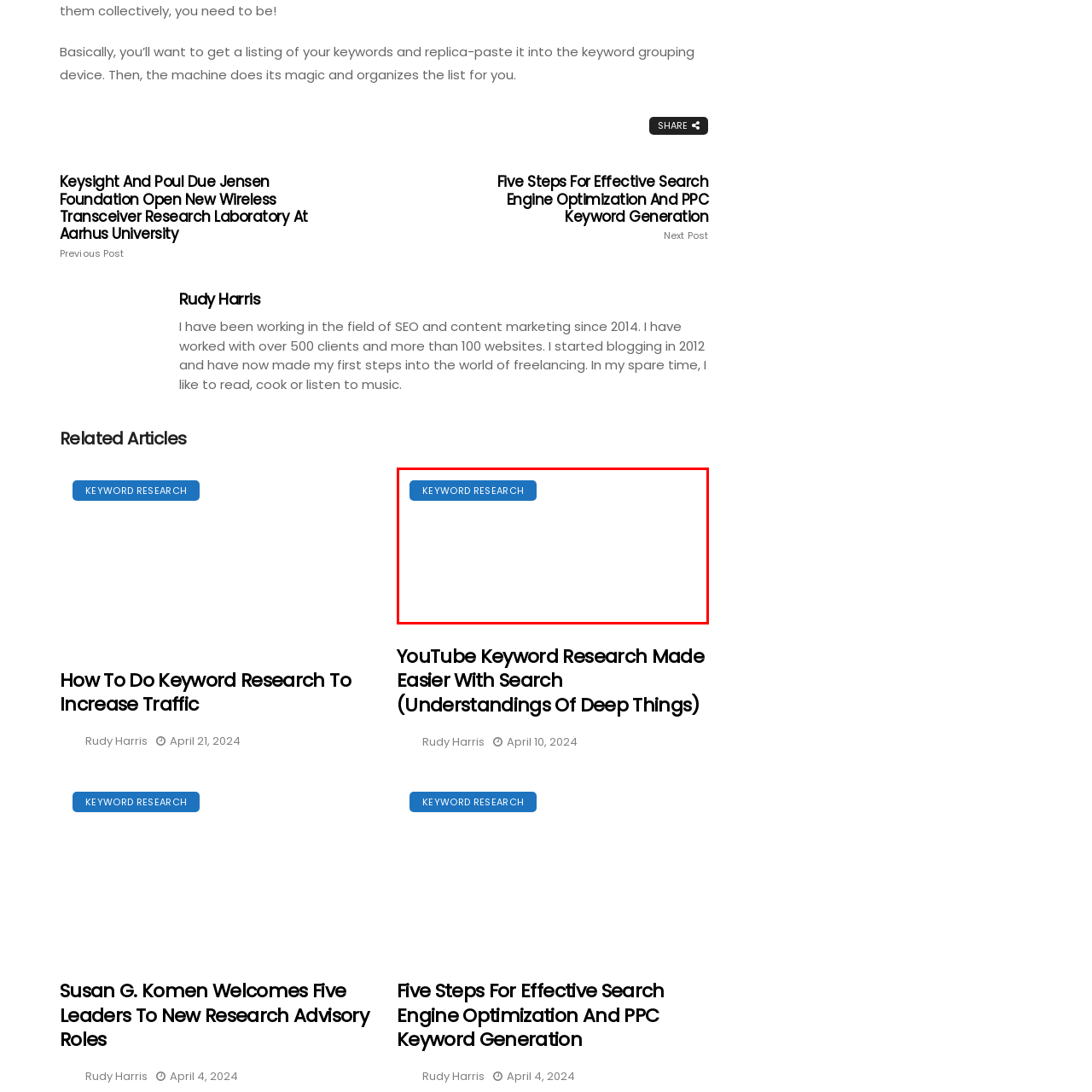Inspect the part framed by the grey rectangle, What is the design style of the layout? 
Reply with a single word or phrase.

clean, minimalist